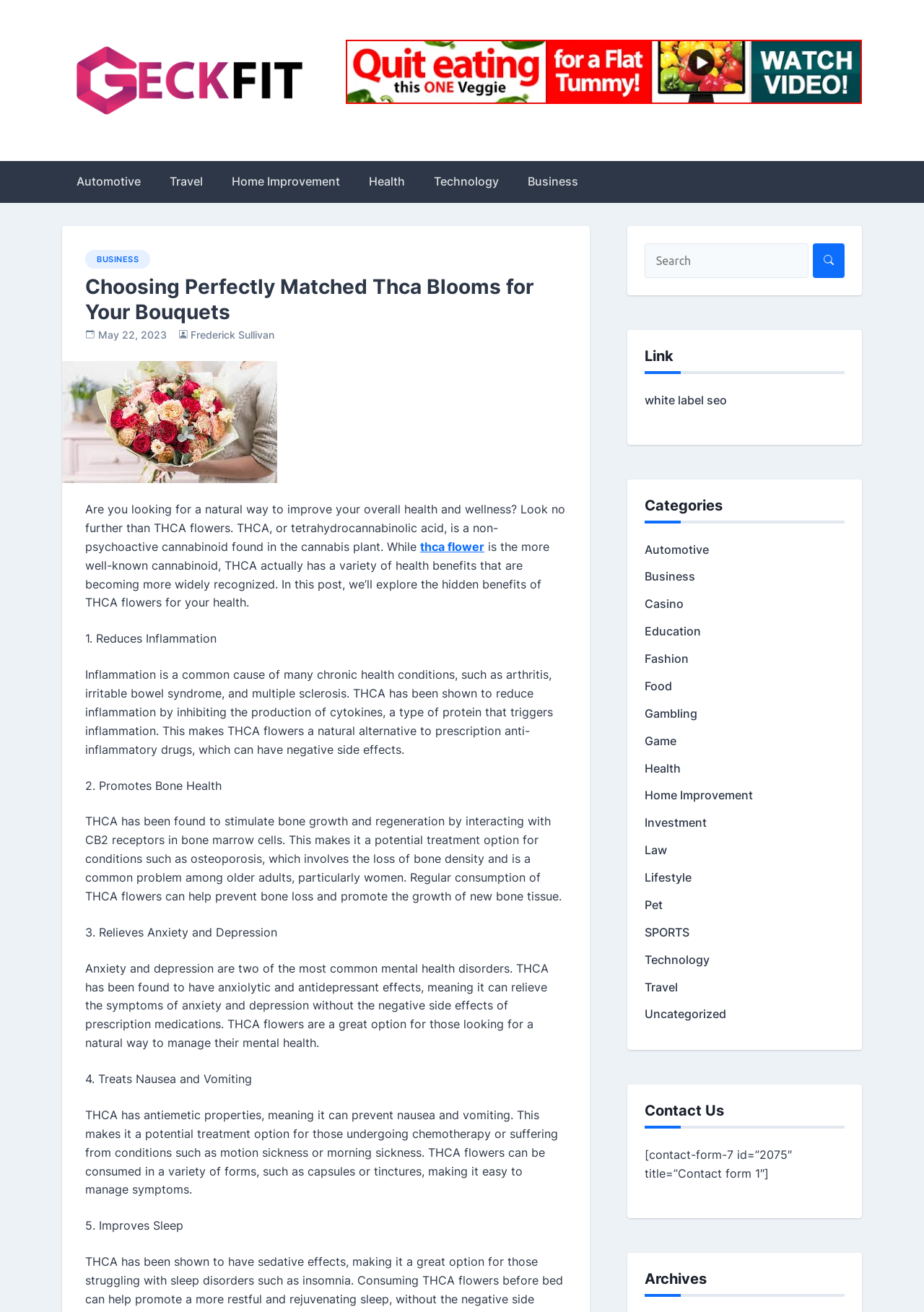Extract the main headline from the webpage and generate its text.

Choosing Perfectly Matched Thca Blooms for Your Bouquets